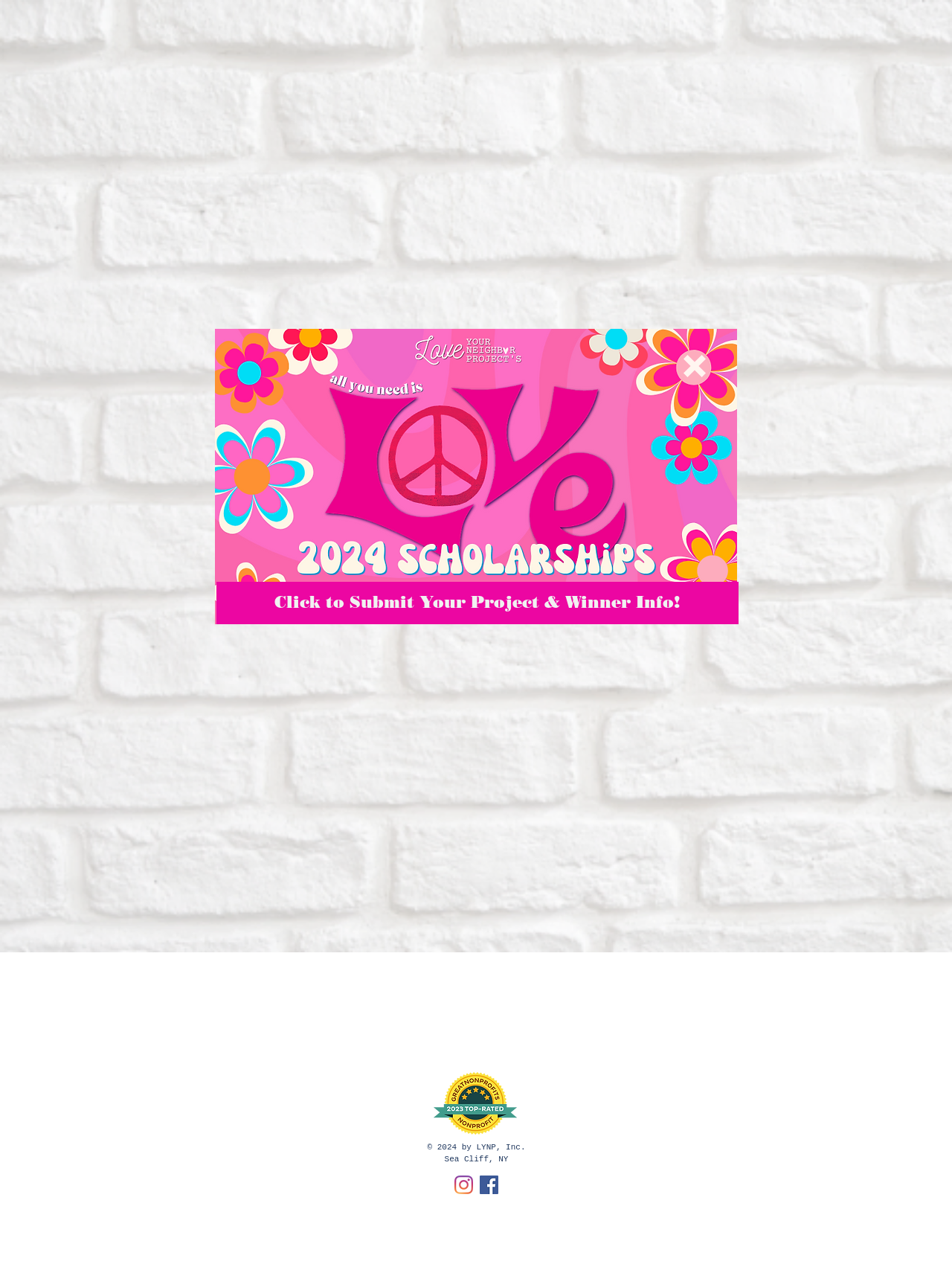Identify and provide the bounding box for the element described by: "IMPACT".

[0.684, 0.073, 0.755, 0.083]